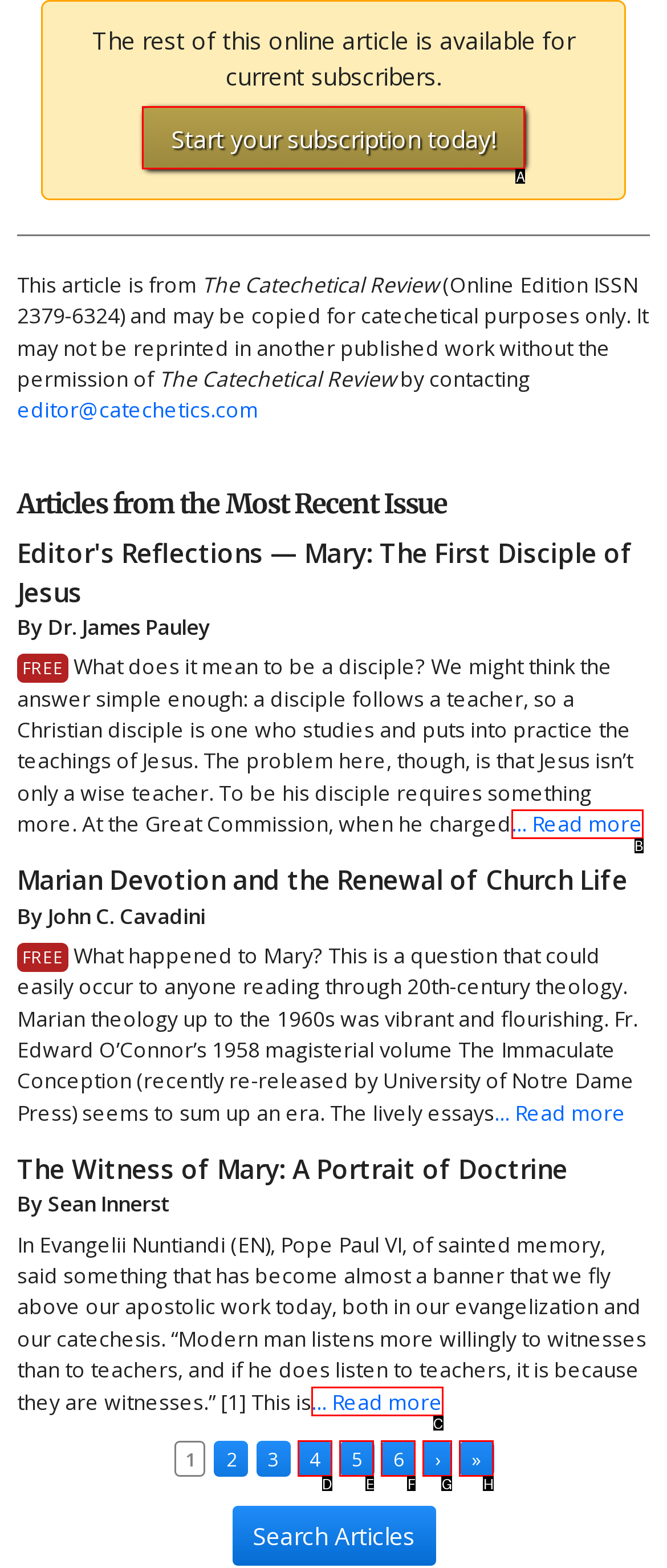For the instruction: Start your subscription today!, determine the appropriate UI element to click from the given options. Respond with the letter corresponding to the correct choice.

A